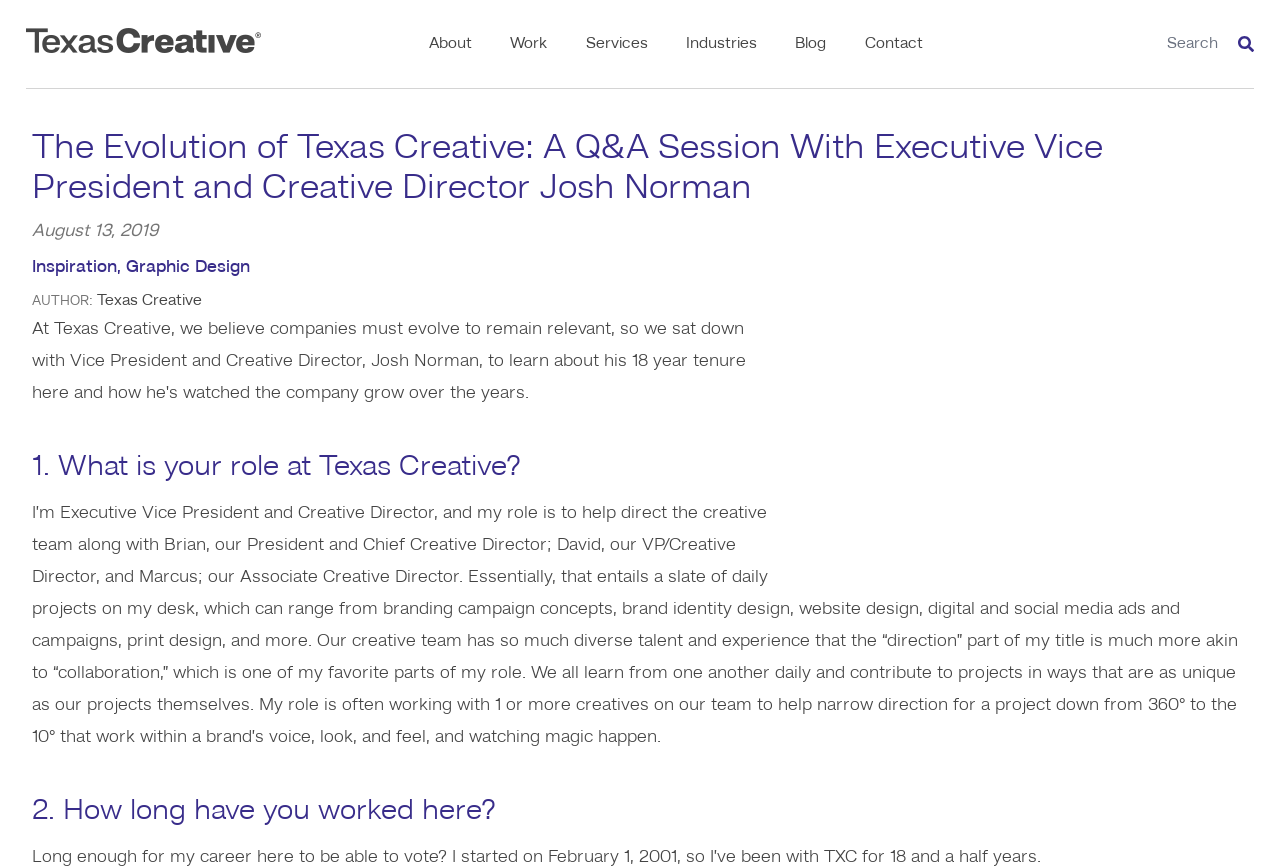Determine the bounding box coordinates for the area that should be clicked to carry out the following instruction: "Search for something".

[0.864, 0.028, 0.964, 0.074]